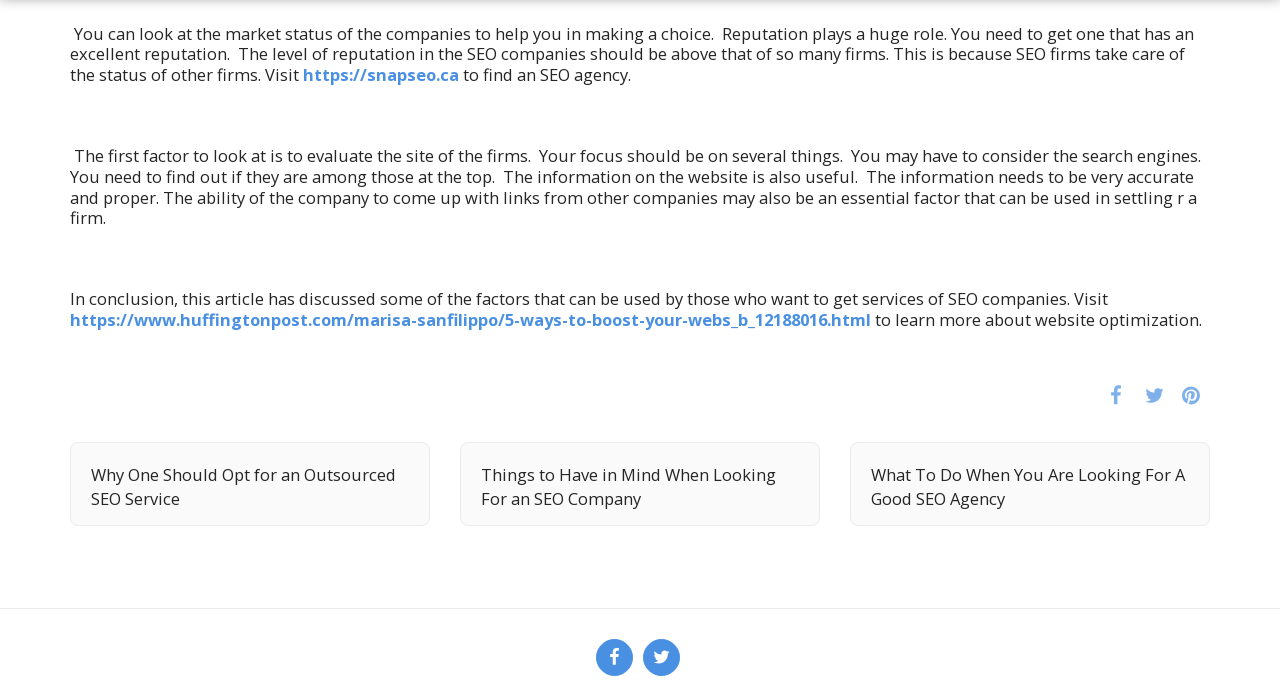Based on the provided description, "https://snapseo.ca", find the bounding box of the corresponding UI element in the screenshot.

[0.237, 0.091, 0.359, 0.124]